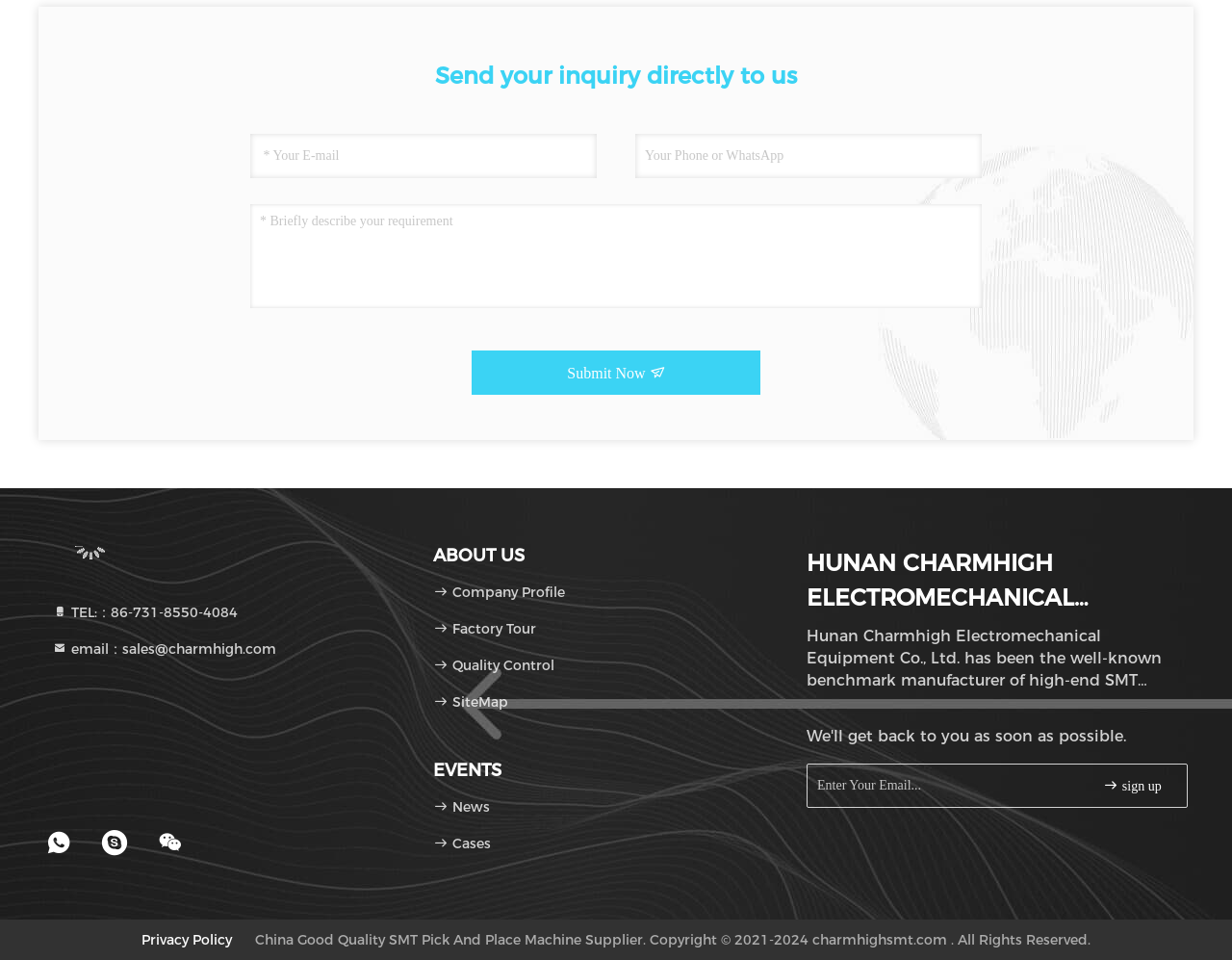How many textboxes are there?
Look at the screenshot and give a one-word or phrase answer.

4